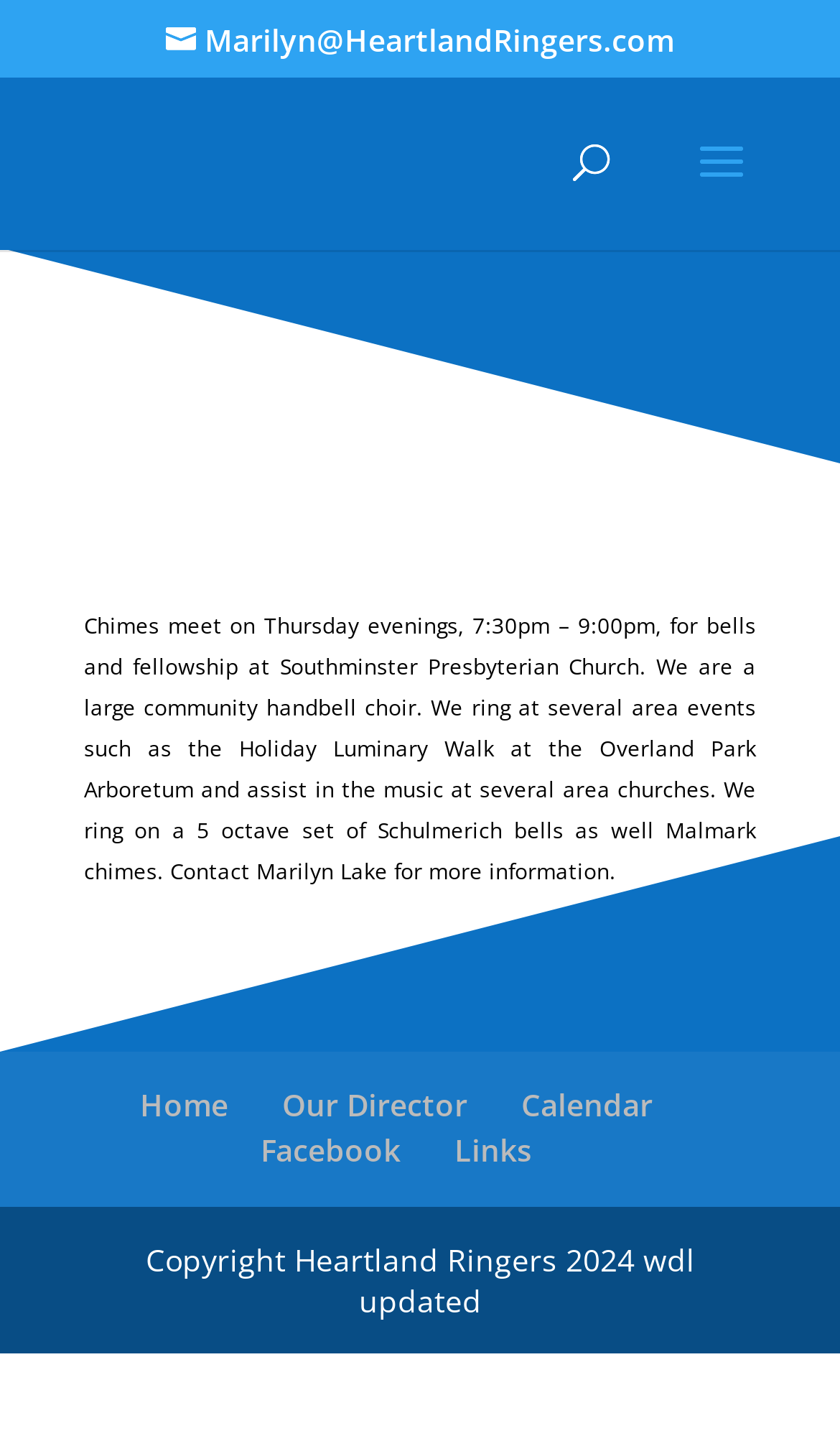Please identify the bounding box coordinates of the area that needs to be clicked to follow this instruction: "Visit Southminster Presbyterian Church".

[0.333, 0.455, 0.762, 0.476]